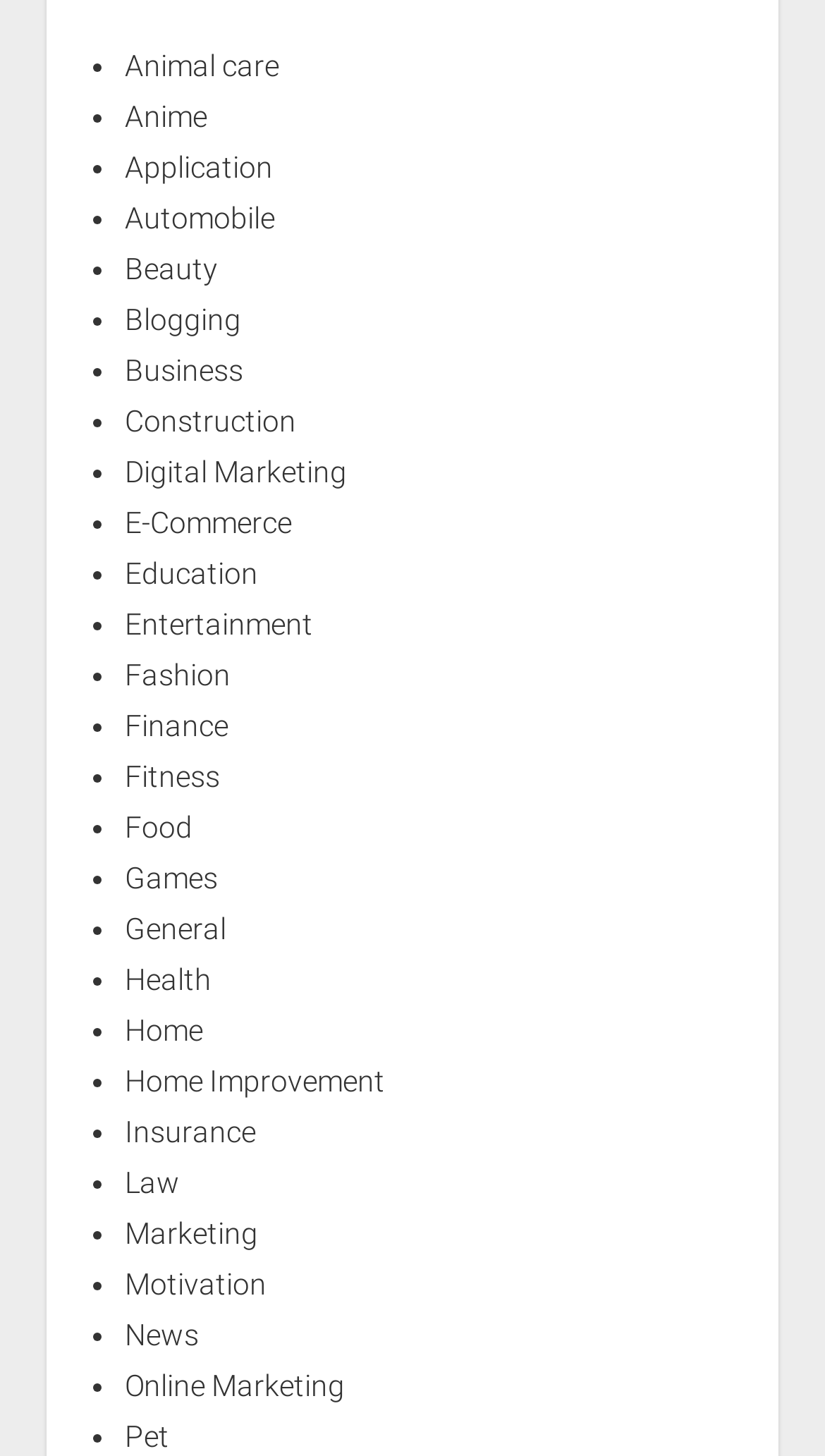Are the categories listed in alphabetical order on this webpage?
Observe the image and answer the question with a one-word or short phrase response.

Yes